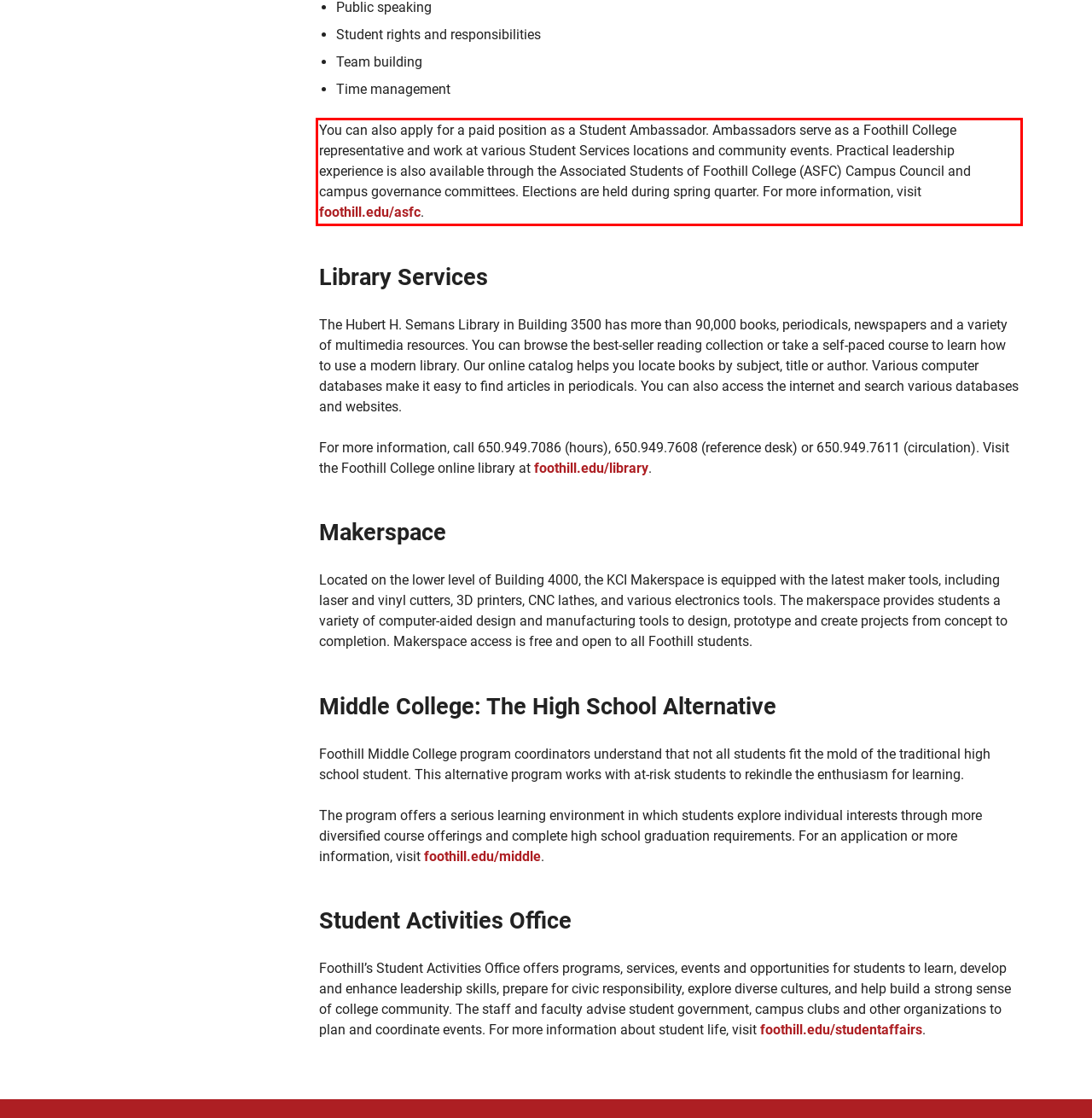You are given a screenshot showing a webpage with a red bounding box. Perform OCR to capture the text within the red bounding box.

You can also apply for a paid position as a Student Ambassador. Ambassadors serve as a Foothill College representative and work at various Student Services locations and community events. Practical leadership experience is also available through the Associated Students of Foothill College (ASFC) Campus Council and campus governance committees. Elections are held during spring quarter. For more information, visit foothill.edu/asfc.